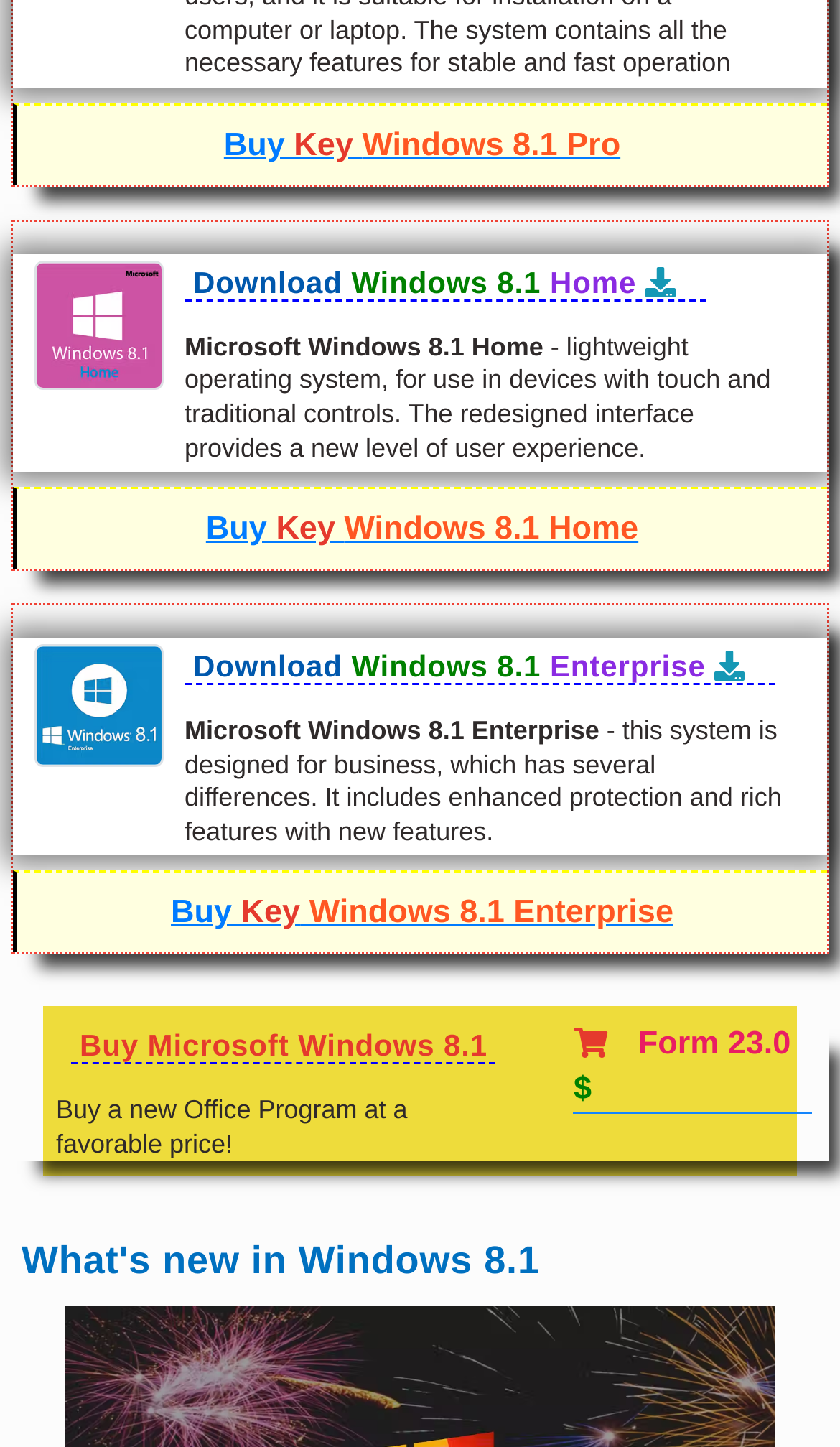Please reply to the following question with a single word or a short phrase:
Is there a discount for buying a new Office Program?

Yes